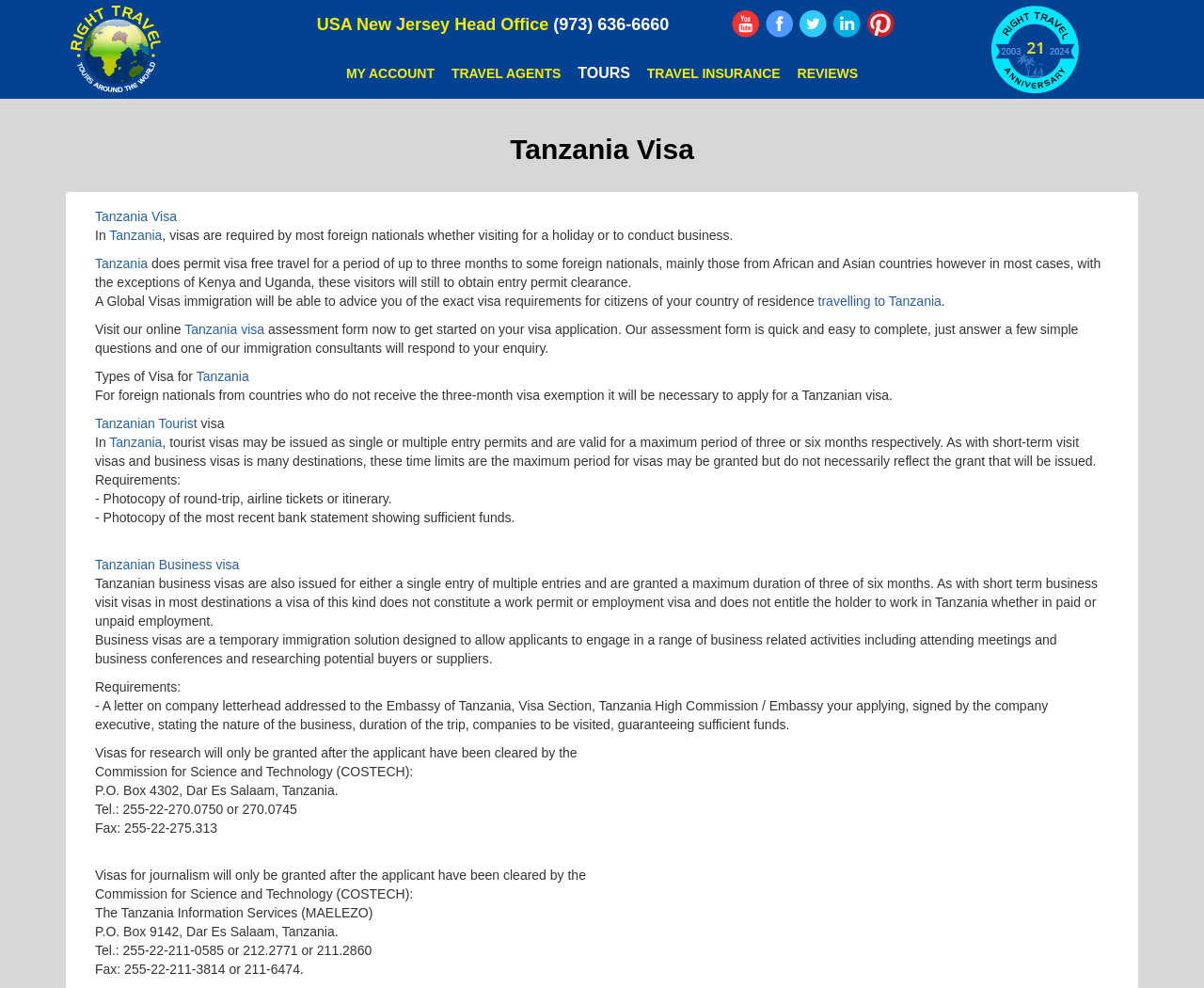Could you indicate the bounding box coordinates of the region to click in order to complete this instruction: "Click the TRAVEL AGENTS link".

[0.373, 0.058, 0.467, 0.09]